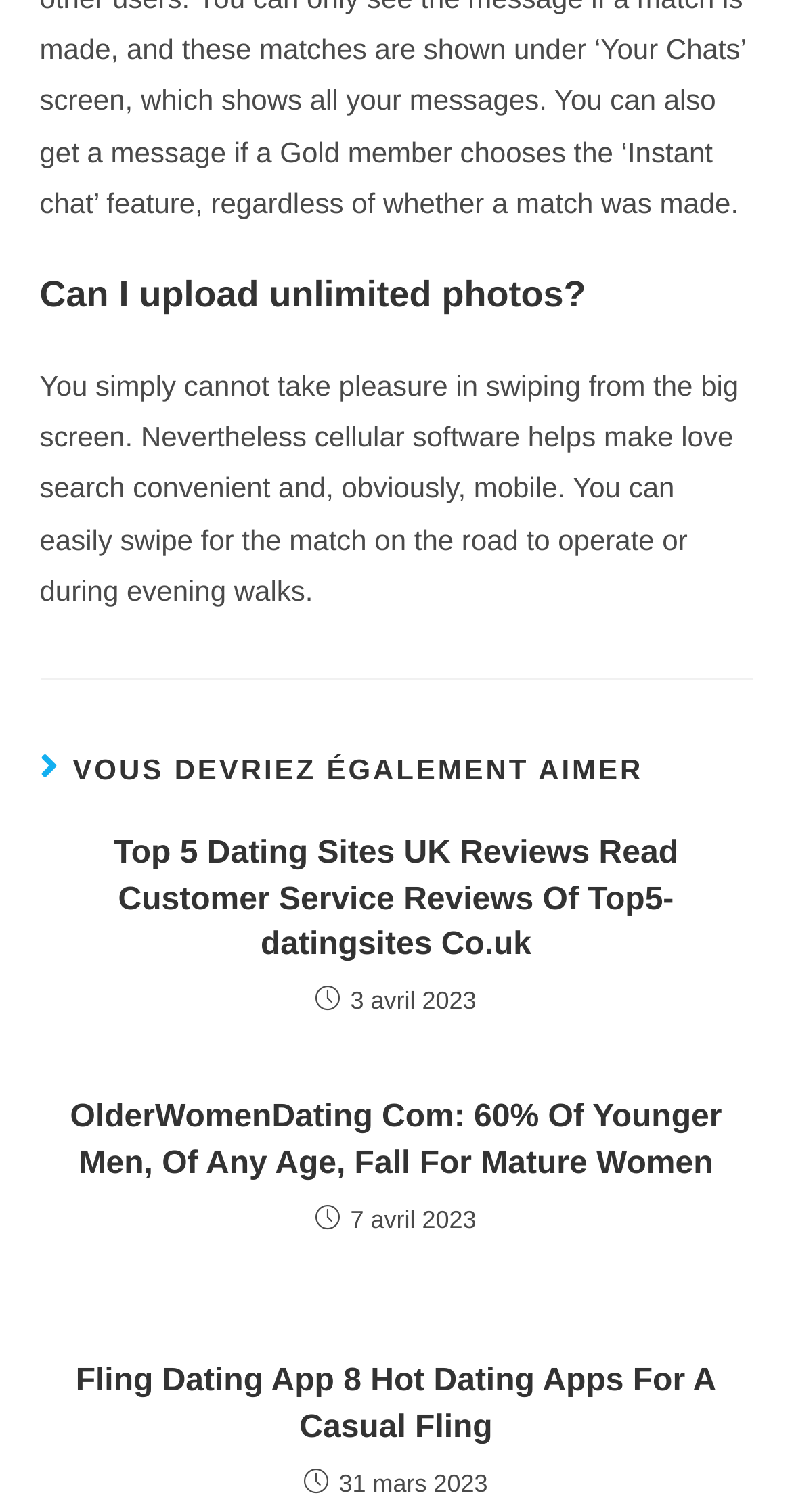What is the title of the first article?
From the details in the image, provide a complete and detailed answer to the question.

I found the first article element [123] and looked for the heading element [226] inside it, which contains the text 'Top 5 Dating Sites UK Reviews Read Customer Service Reviews Of Top5-datingsites Co.uk'.